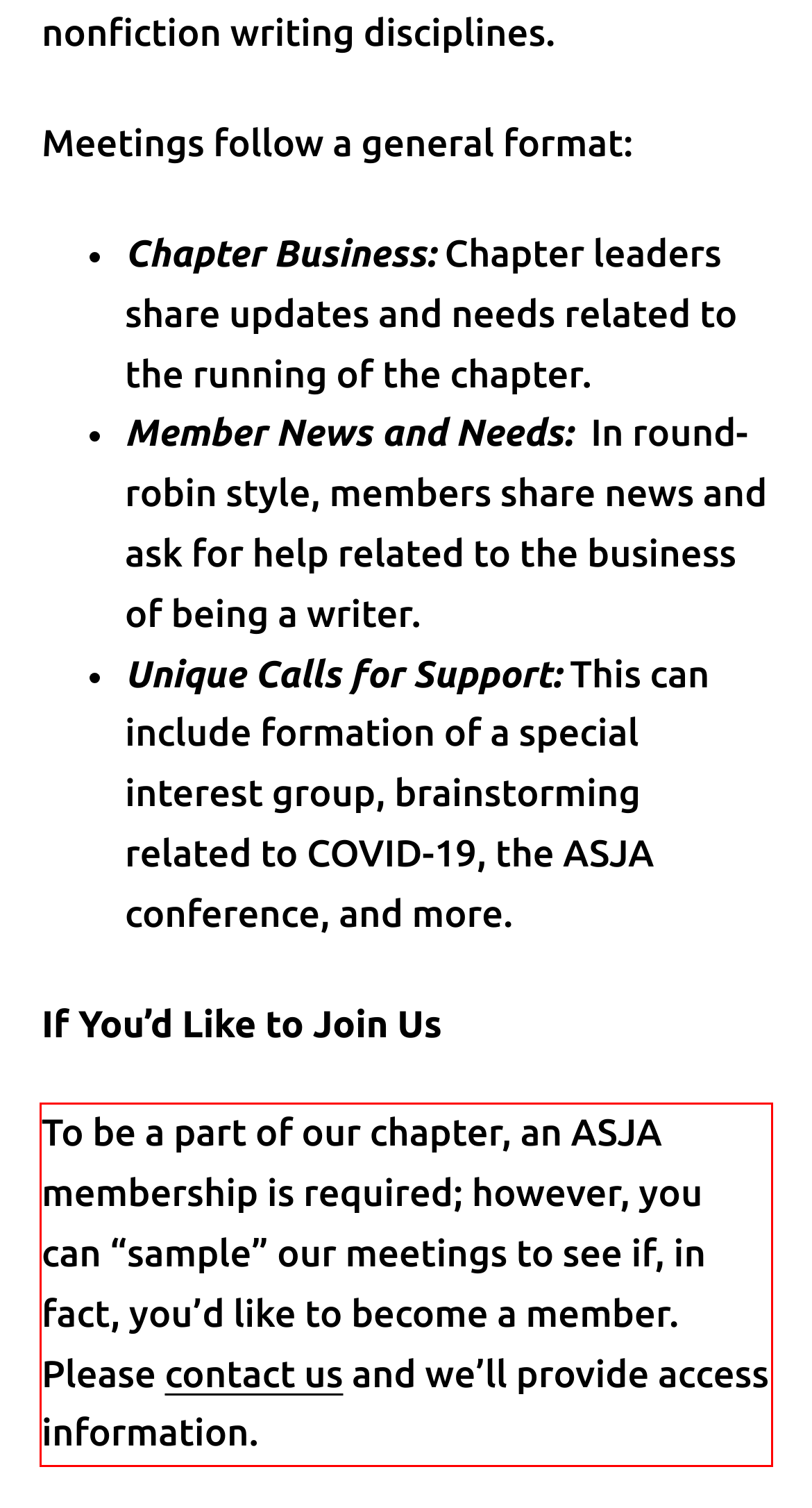Please take the screenshot of the webpage, find the red bounding box, and generate the text content that is within this red bounding box.

To be a part of our chapter, an ASJA membership is required; however, you can “sample” our meetings to see if, in fact, you’d like to become a member. Please contact us and we’ll provide access information.